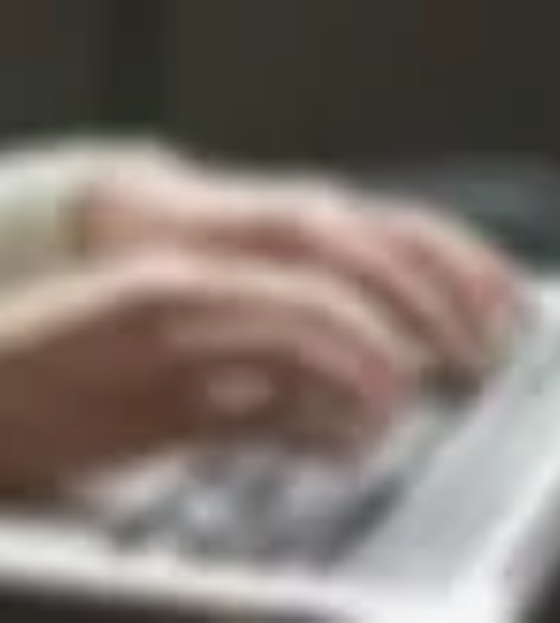What is the ultimate goal of the collective action?
Answer the question with as much detail as you can, using the image as a reference.

The context emphasizes the significance of collective action and awareness, encouraging viewers to participate actively in causes that aim to bring about positive change in society.